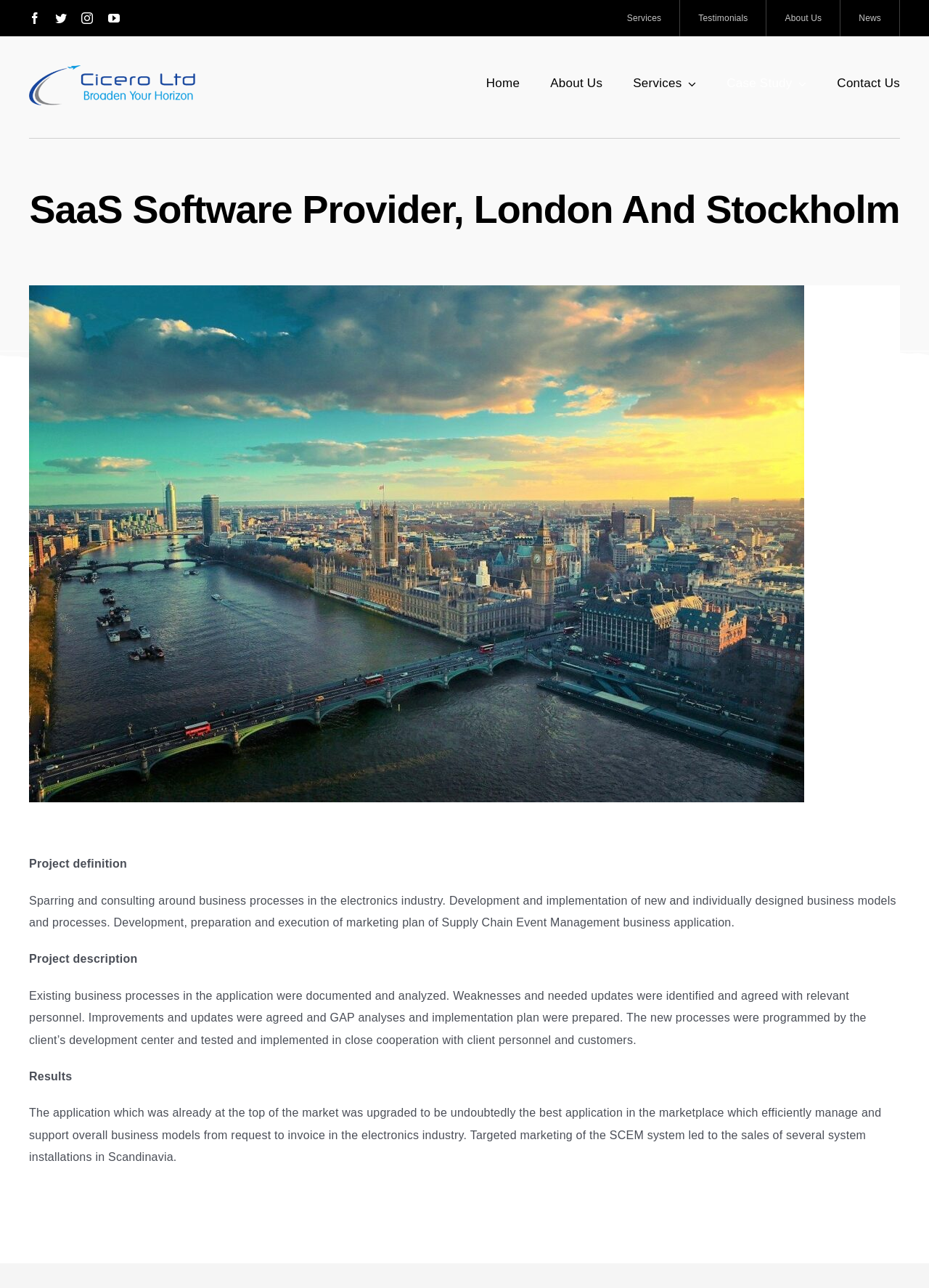How many navigation menus are there?
Kindly answer the question with as much detail as you can.

I found two navigation menus, one is 'Menu' and the other is 'Cicero Main Menu', which indicates that there are 2 navigation menus.